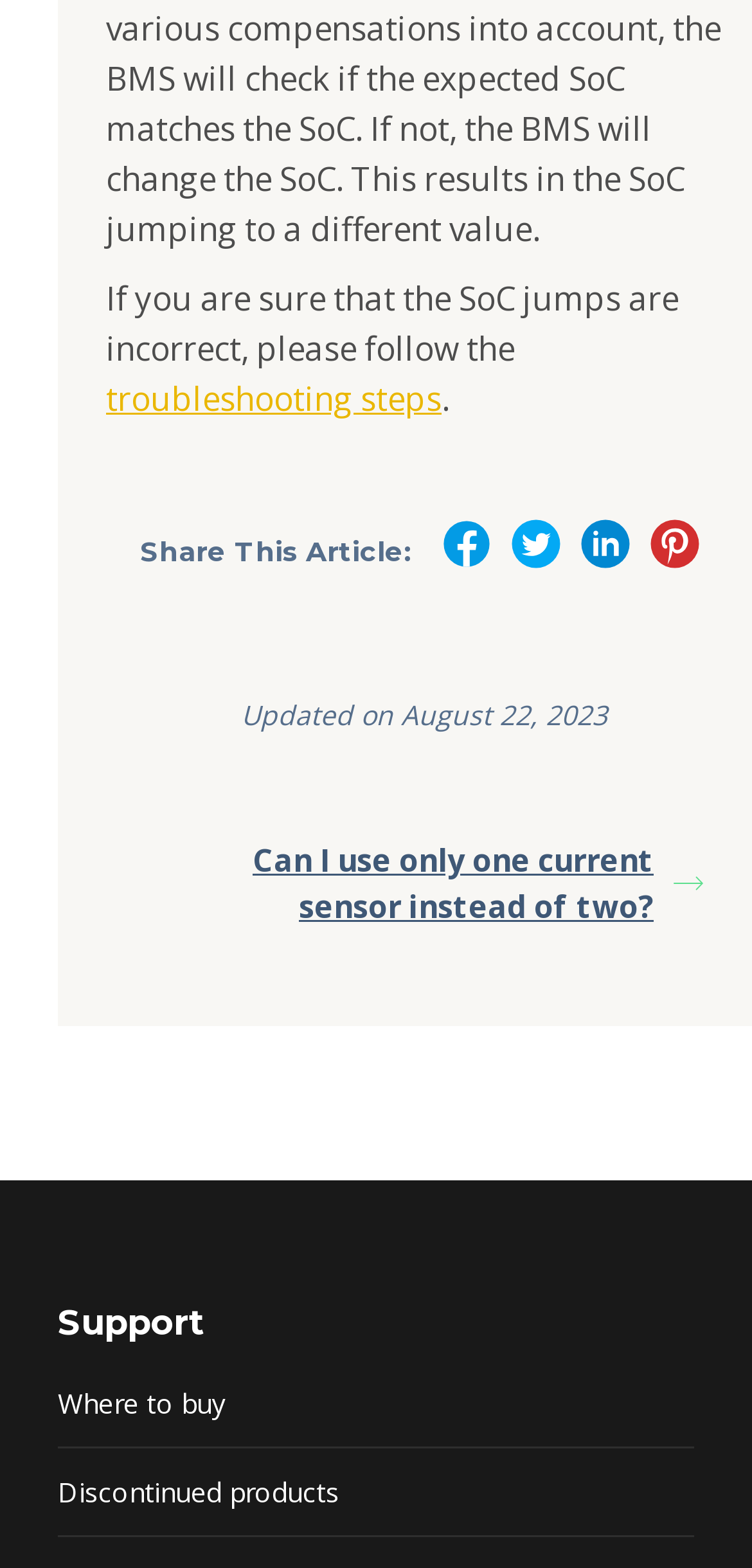Please find the bounding box coordinates for the clickable element needed to perform this instruction: "share this article on Facebook".

[0.581, 0.329, 0.658, 0.376]